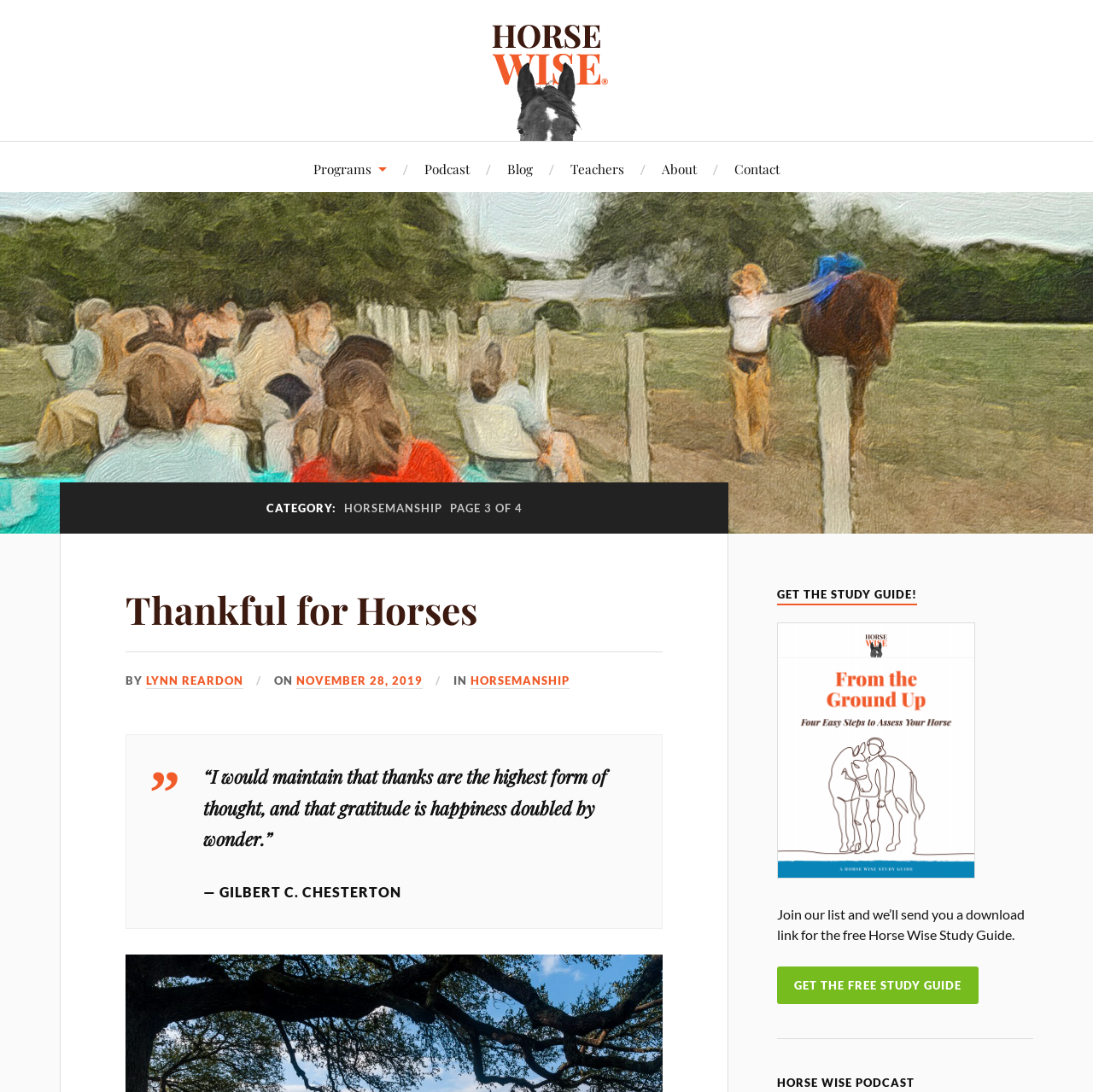Please find and report the bounding box coordinates of the element to click in order to perform the following action: "Search for something". The coordinates should be expressed as four float numbers between 0 and 1, in the format [left, top, right, bottom].

None